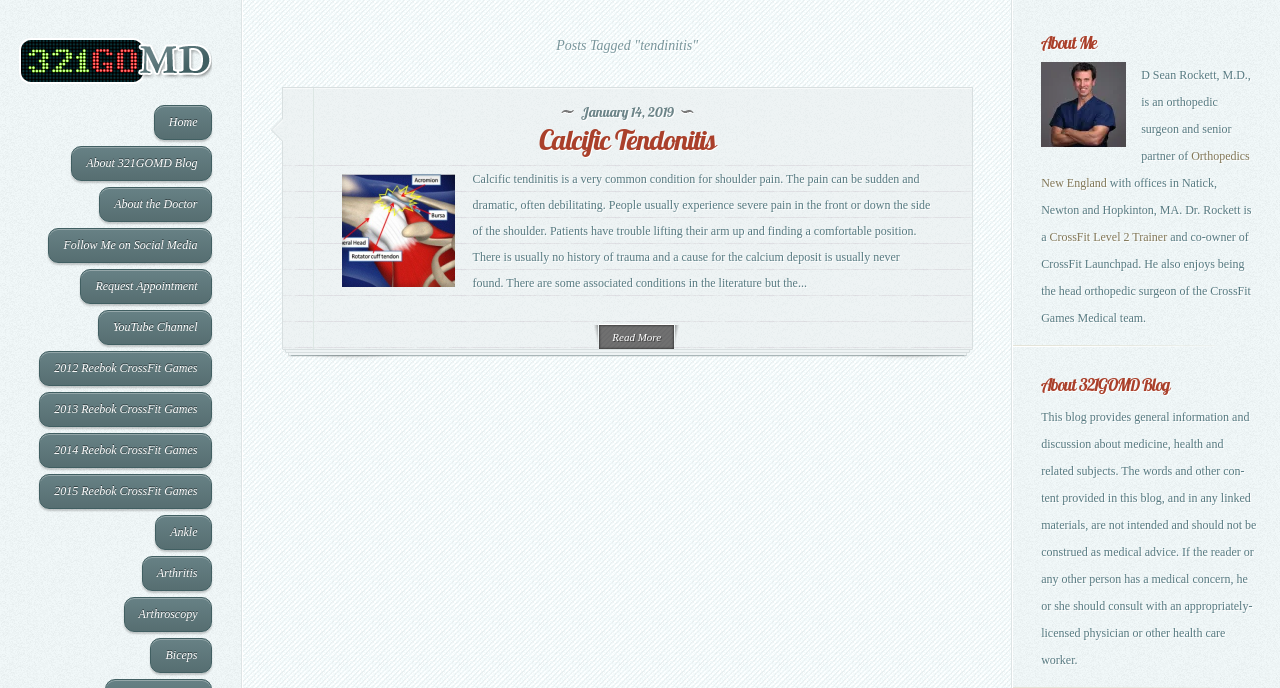Locate the bounding box coordinates of the item that should be clicked to fulfill the instruction: "Learn more about the doctor".

[0.813, 0.044, 0.982, 0.081]